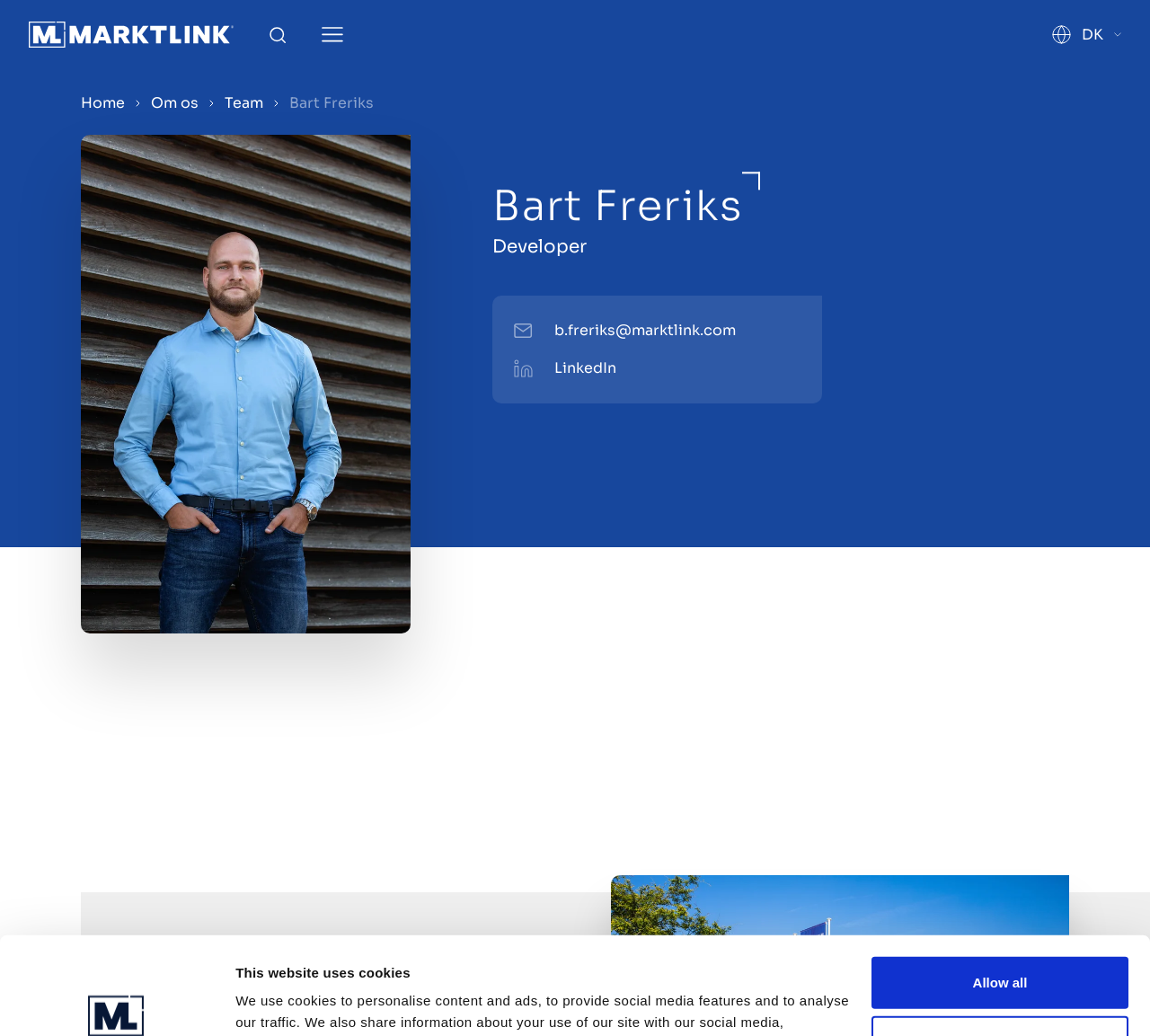What is the name of the person on this webpage?
Provide a detailed and well-explained answer to the question.

I found the name 'Bart Freriks' on the webpage, which is likely the name of the person being described, as it is prominently displayed on the page.